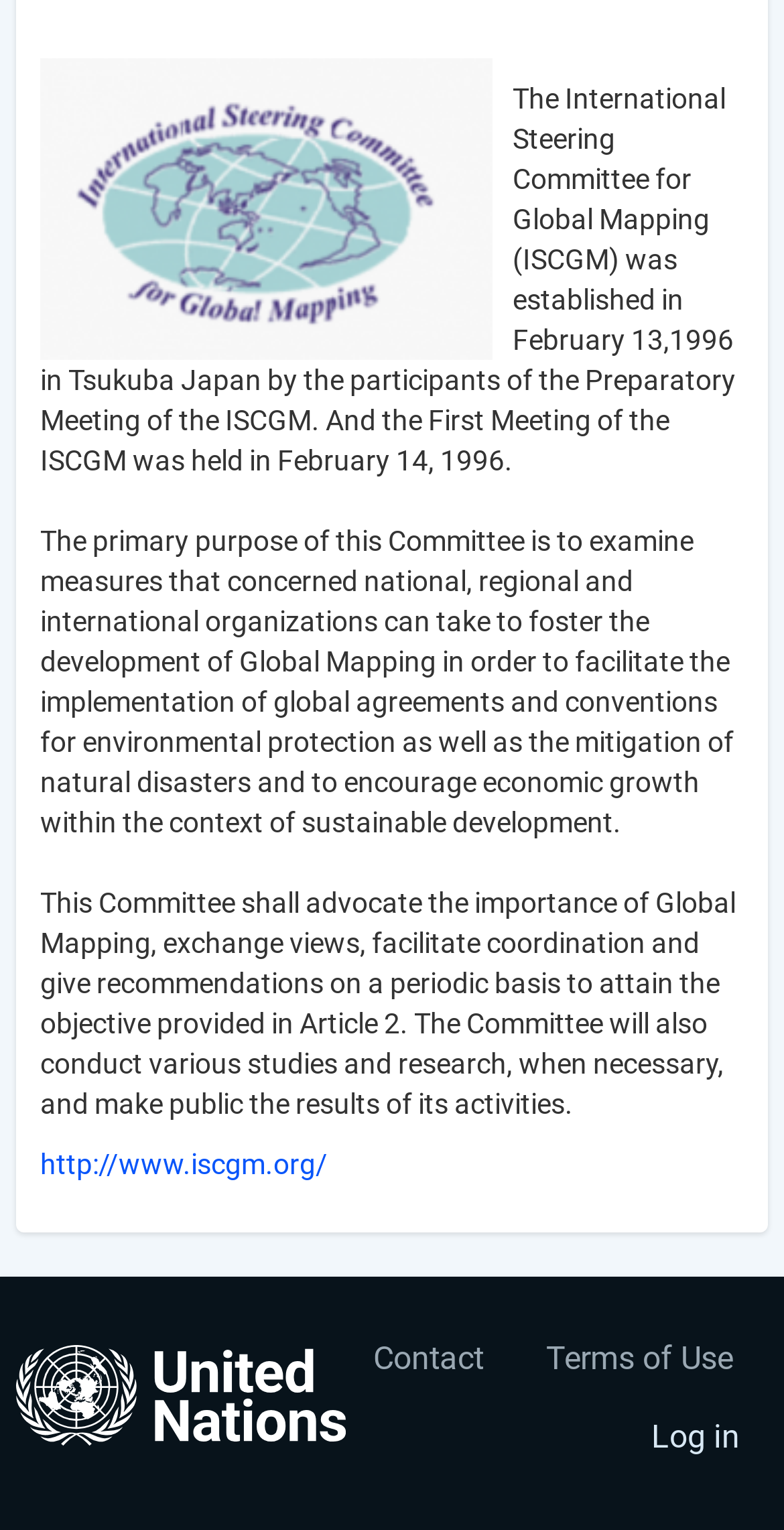Calculate the bounding box coordinates of the UI element given the description: "Contact Terms of Use".

[0.44, 0.865, 0.971, 0.917]